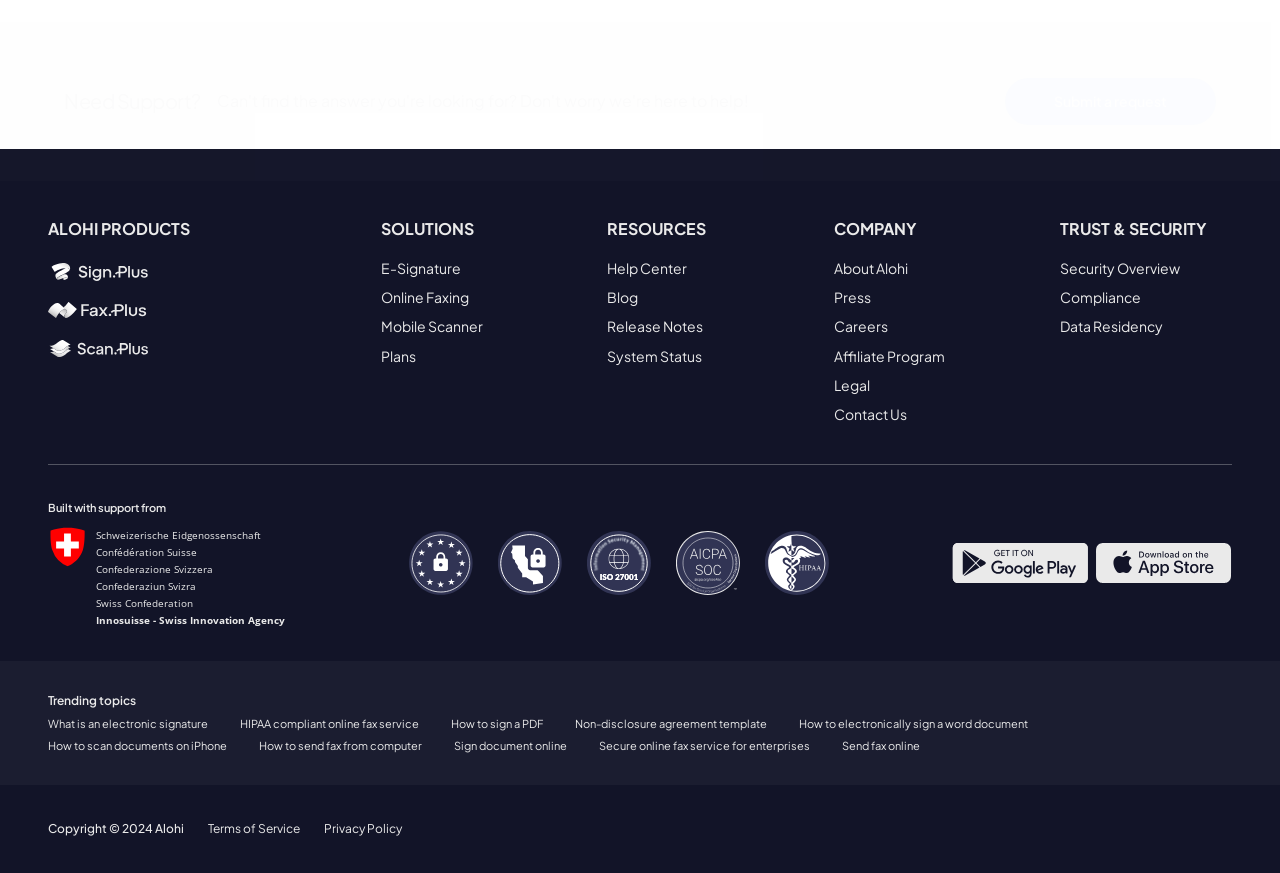Determine the bounding box coordinates of the element's region needed to click to follow the instruction: "Click on 'Submit a request'". Provide these coordinates as four float numbers between 0 and 1, formatted as [left, top, right, bottom].

[0.785, 0.089, 0.95, 0.143]